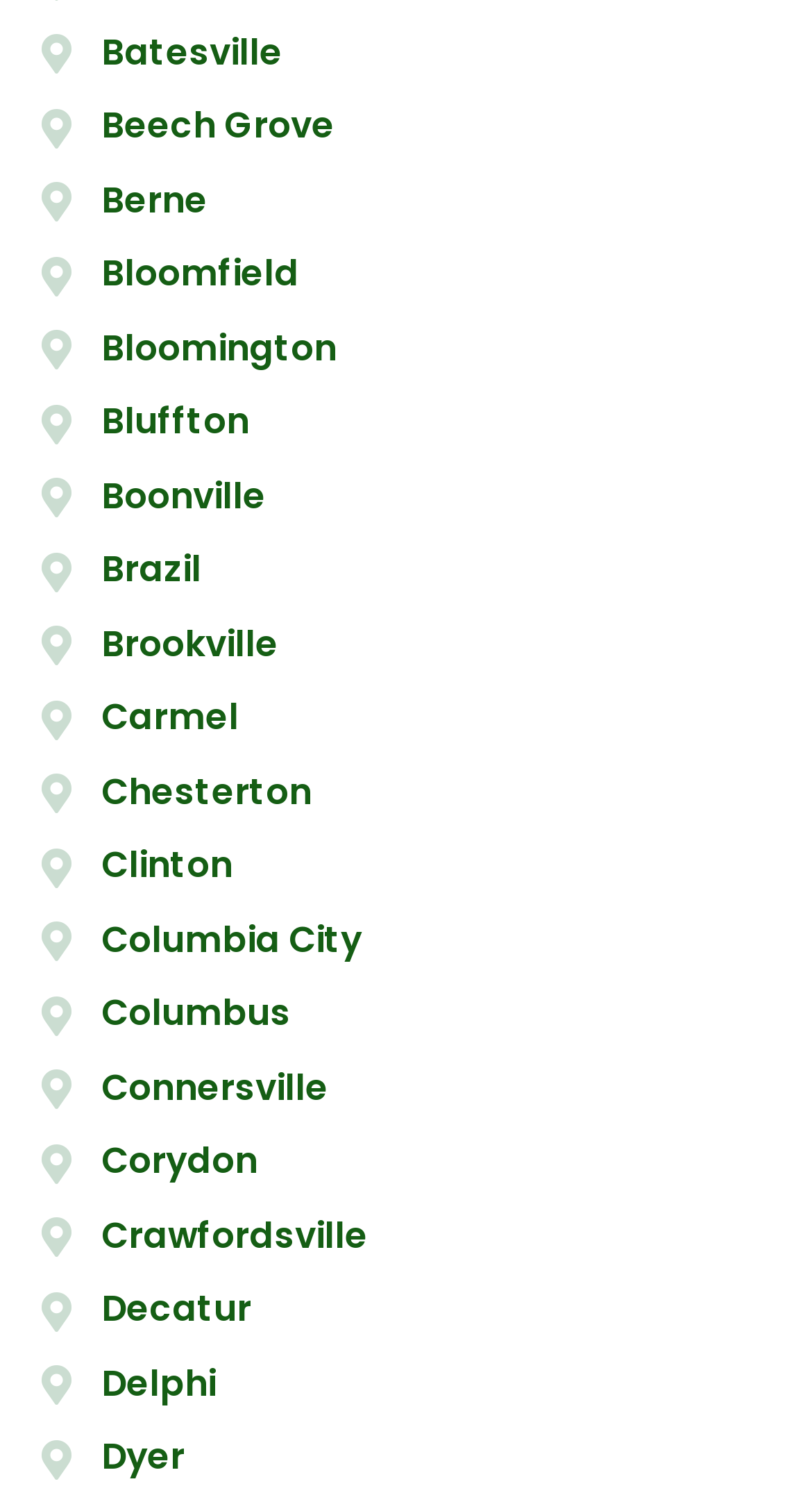Locate the bounding box coordinates of the area that needs to be clicked to fulfill the following instruction: "check out Columbus". The coordinates should be in the format of four float numbers between 0 and 1, namely [left, top, right, bottom].

[0.051, 0.658, 0.949, 0.693]